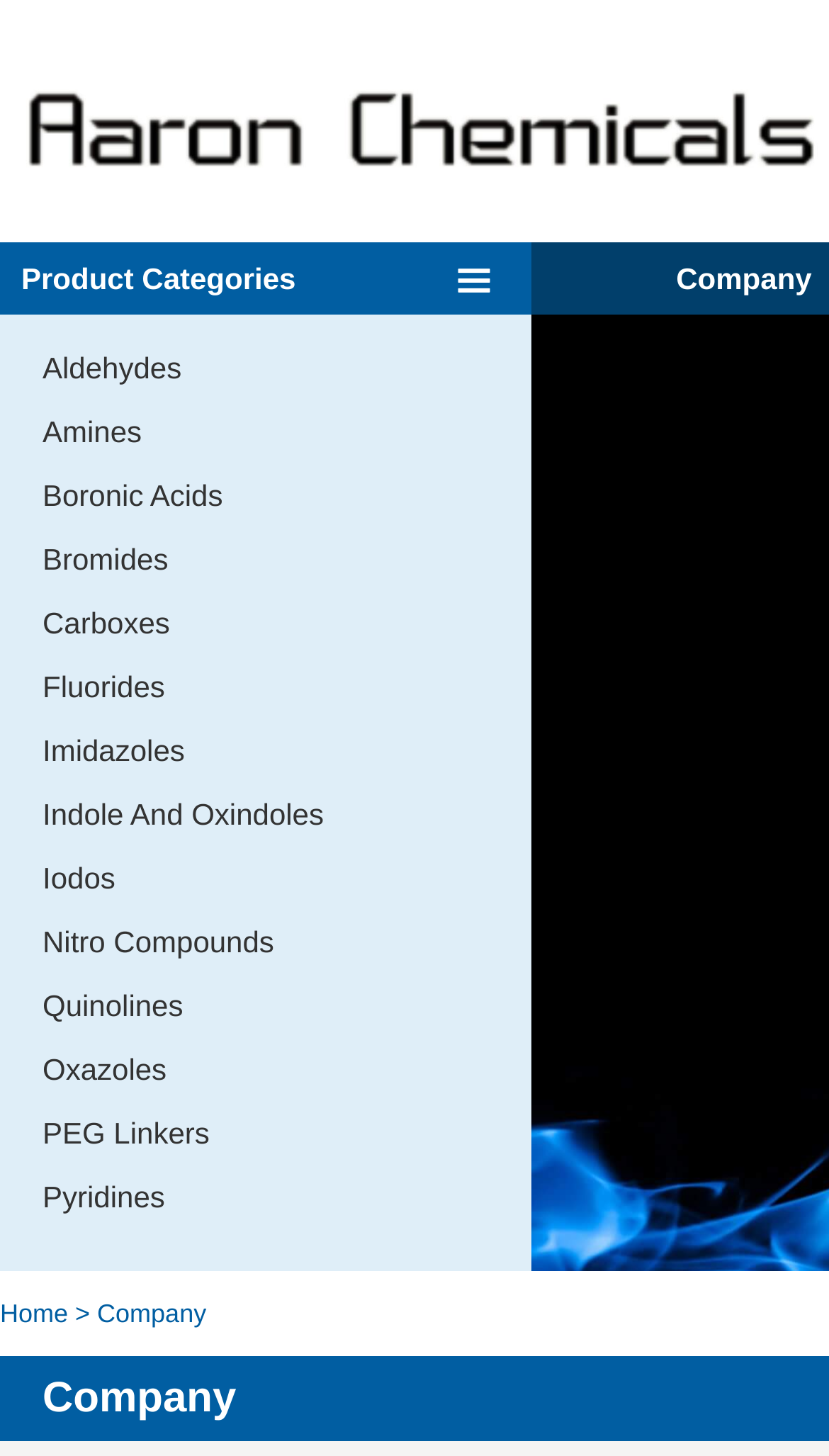Using the description: "Carboxes", identify the bounding box of the corresponding UI element in the screenshot.

[0.051, 0.406, 0.59, 0.45]